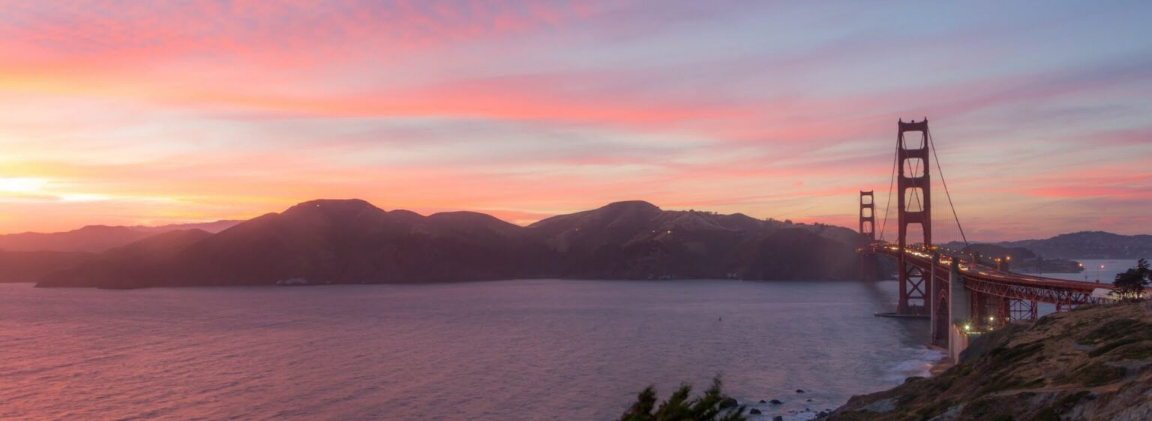Offer a detailed narrative of what is shown in the image.

A stunning view of the Golden Gate Bridge framed against a vibrant sunset sky, showcasing a beautiful array of pink, orange, and purple hues. The iconic bridge, with its towering arches and distinctive red color, stretches across the water, leading into the hillside that rises majestically behind it. The tranquil waters reflect the colorful sky, enhancing the serene atmosphere of this picturesque scene. In the distance, the gentle contours of the surrounding hills create a stunning backdrop, making this moment truly captivating for anyone lucky enough to witness it.